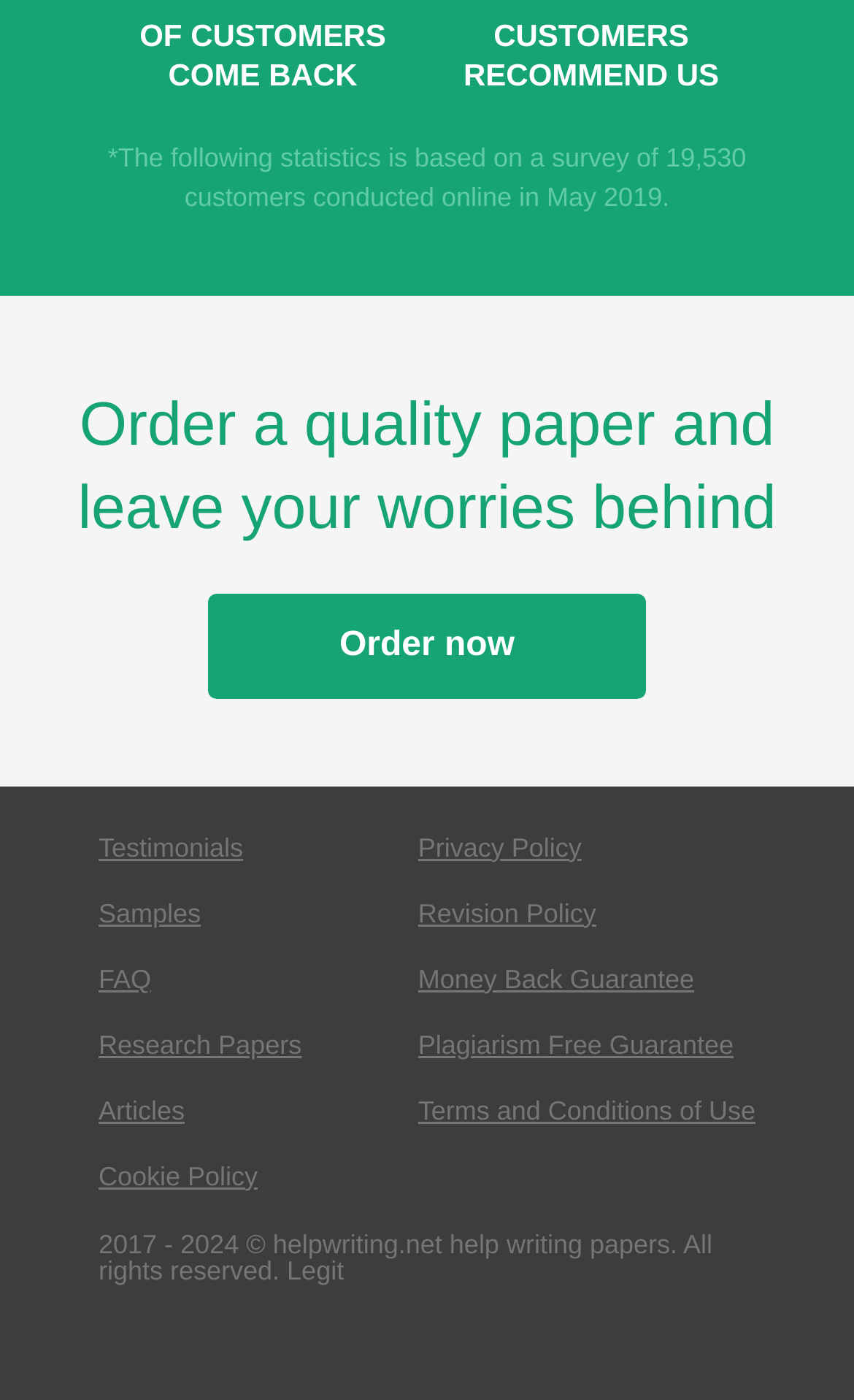Please specify the bounding box coordinates of the clickable region necessary for completing the following instruction: "Check 'Research Papers'". The coordinates must consist of four float numbers between 0 and 1, i.e., [left, top, right, bottom].

[0.115, 0.735, 0.353, 0.757]